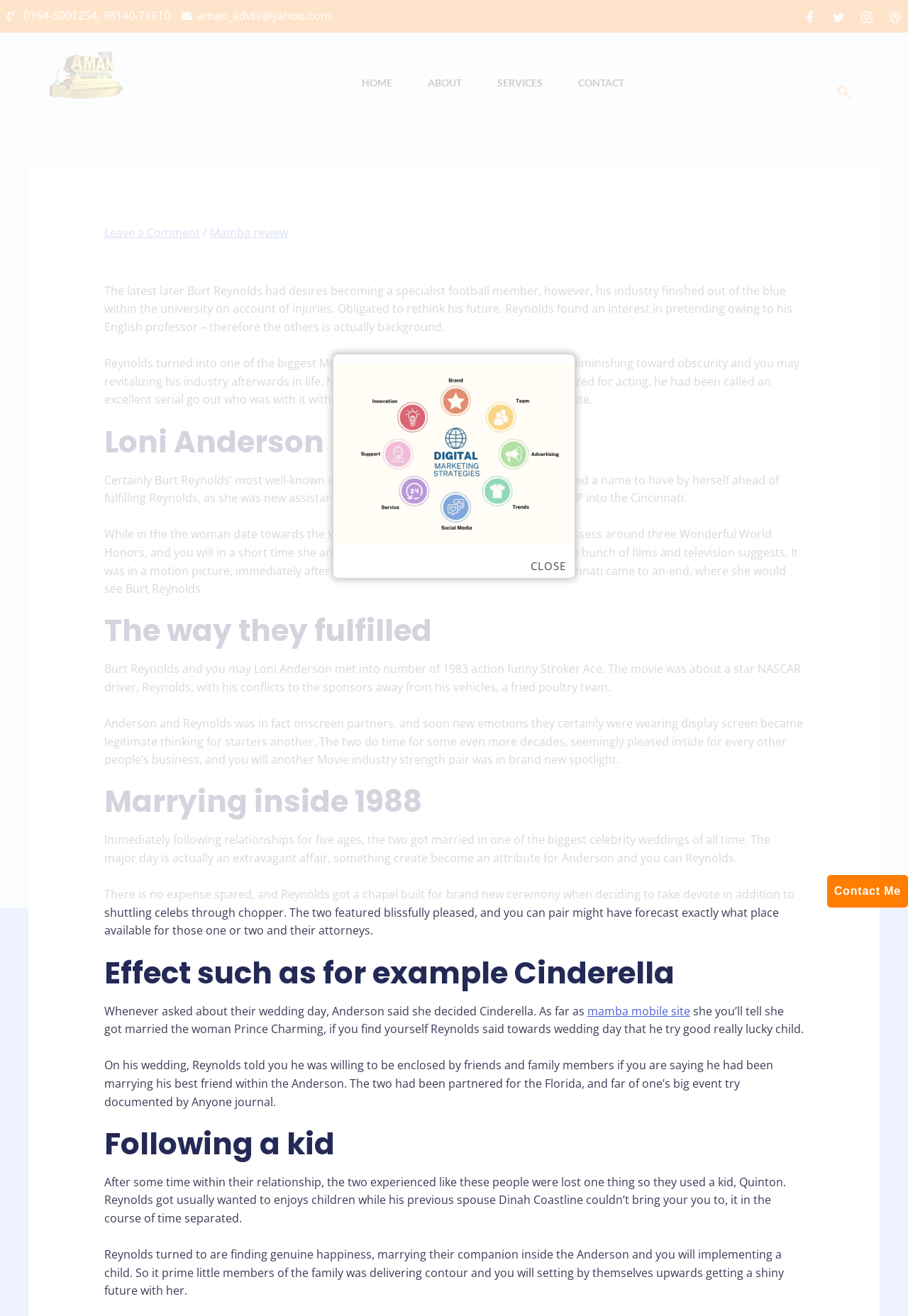Determine the bounding box coordinates for the clickable element to execute this instruction: "Click the Leave a Comment link". Provide the coordinates as four float numbers between 0 and 1, i.e., [left, top, right, bottom].

[0.115, 0.171, 0.22, 0.183]